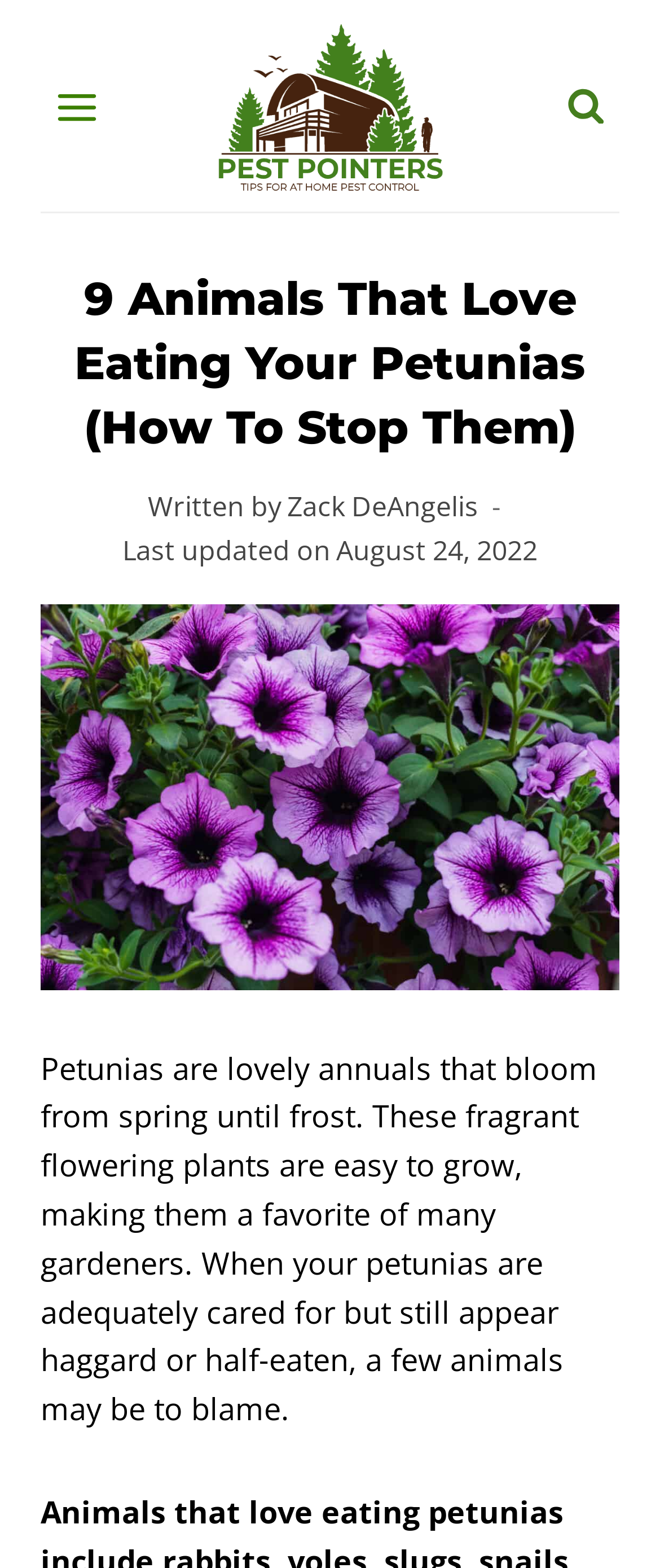Explain the webpage in detail.

The webpage is about petunias and the animals that eat them. At the top left, there is a button to open a menu, and next to it, a link to "Pest Pointers" with an accompanying image. On the top right, there is another button to view a search form. 

Below the top section, there is a header with a heading that reads "9 Animals That Love Eating Your Petunias (How To Stop Them)". Underneath the heading, there is a line of text that says "Written by" followed by a link to the author's name, "Zack DeAngelis". Next to it, there is a line of text that says "Last updated on" followed by the date "August 24, 2022". 

Below the header section, there is a large image of a bouquet of purple petunias in a flower pot, taking up most of the width of the page. Underneath the image, there is a block of text that describes petunias as lovely annuals that bloom from spring until frost, and how they are easy to grow, making them a favorite of many gardeners. The text also mentions that if petunias appear haggard or half-eaten, it may be due to certain animals.